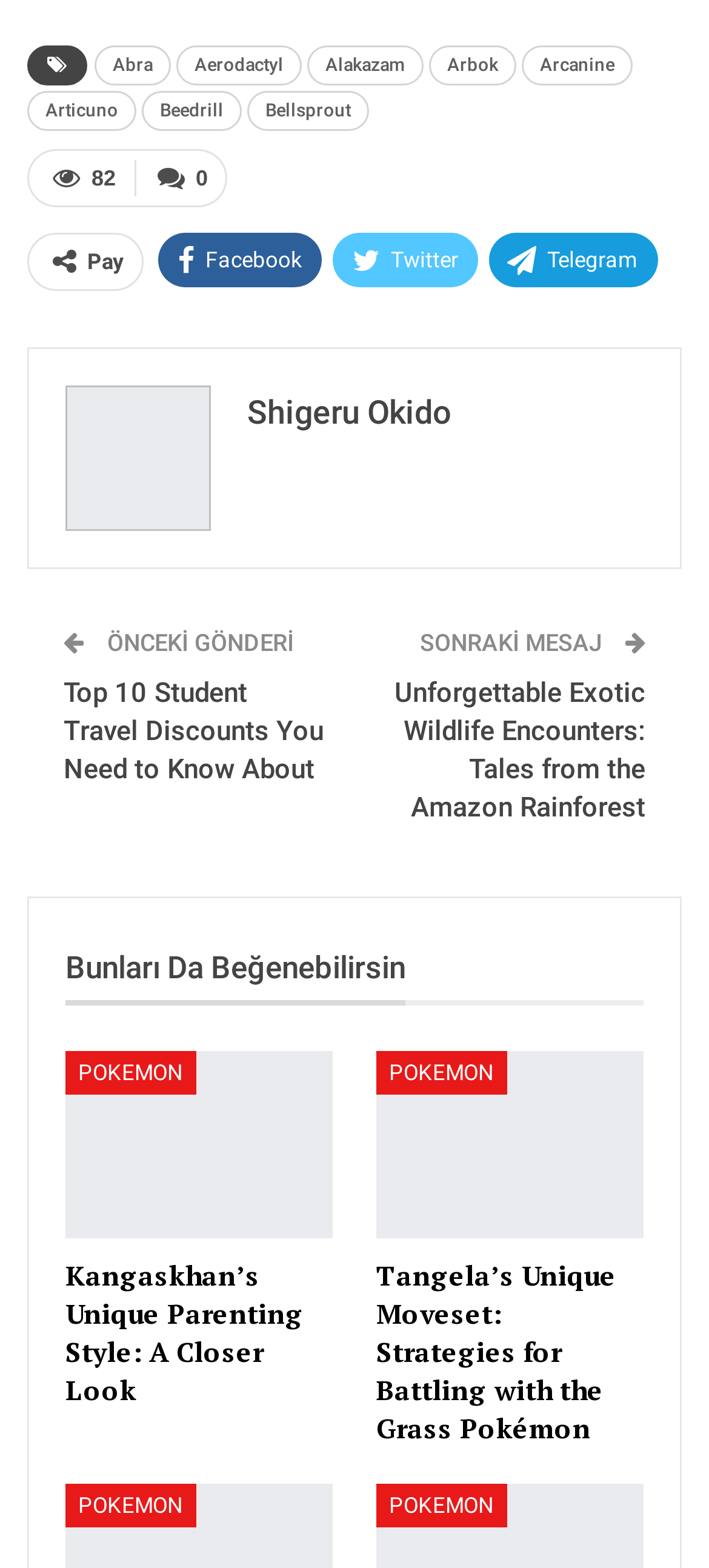Kindly determine the bounding box coordinates for the clickable area to achieve the given instruction: "Click on Tangela’s Unique Moveset: Strategies for Battling with the Grass Pokémon".

[0.531, 0.67, 0.908, 0.79]